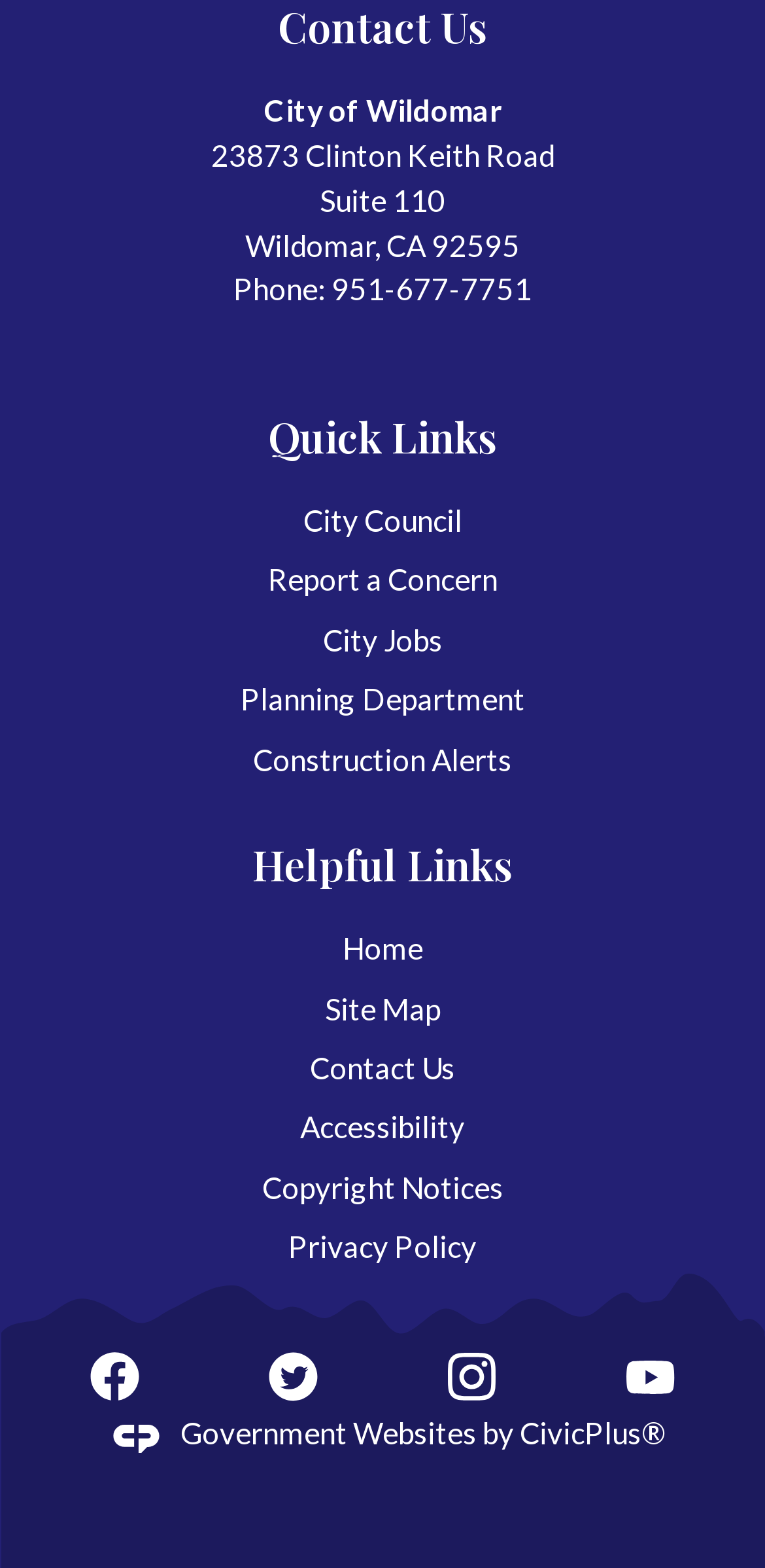What is the name of the company that created this website?
Please ensure your answer is as detailed and informative as possible.

I found the name of the company by looking at the static text 'Government Websites by' and the corresponding link 'CivicPlus' next to it.